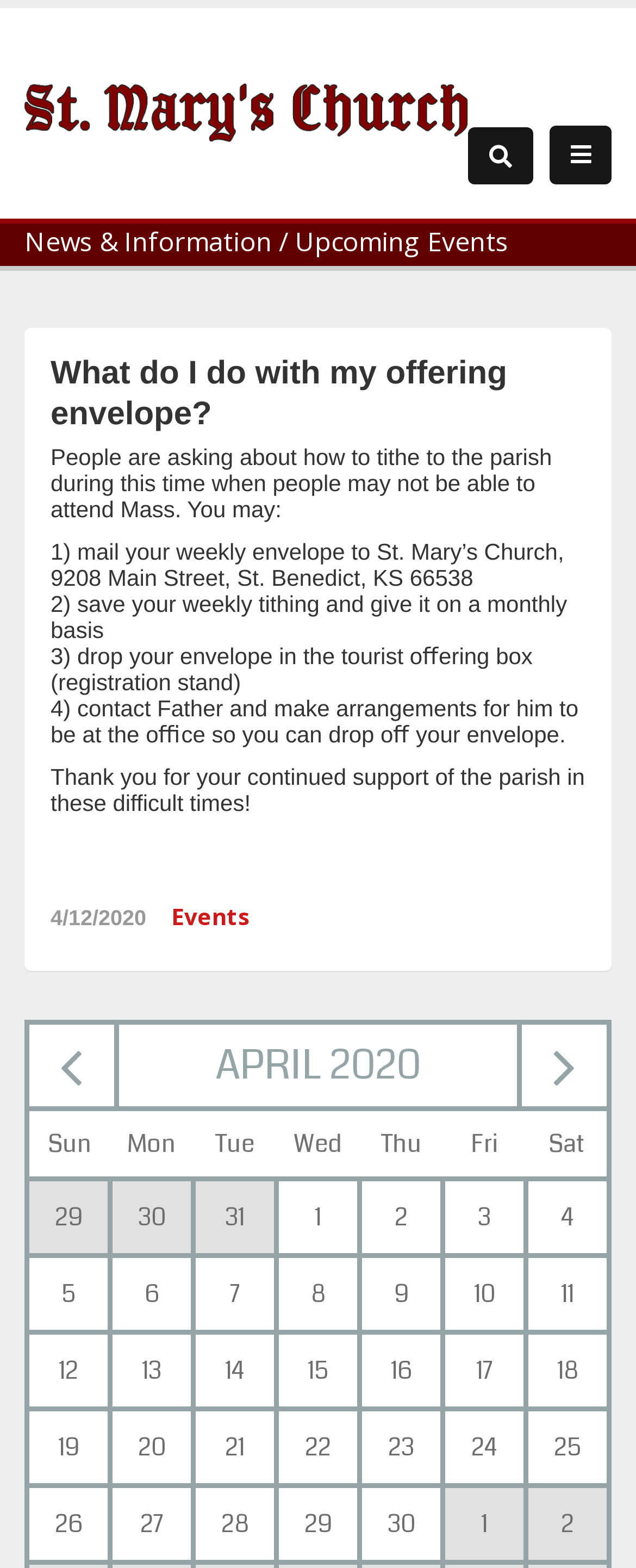Use the details in the image to answer the question thoroughly: 
How many options are provided for tithing to the parish?

The article provides four options for tithing to the parish, including mailing the weekly envelope, saving it for monthly basis, dropping it in the tourist offering box, and contacting Father to make arrangements.